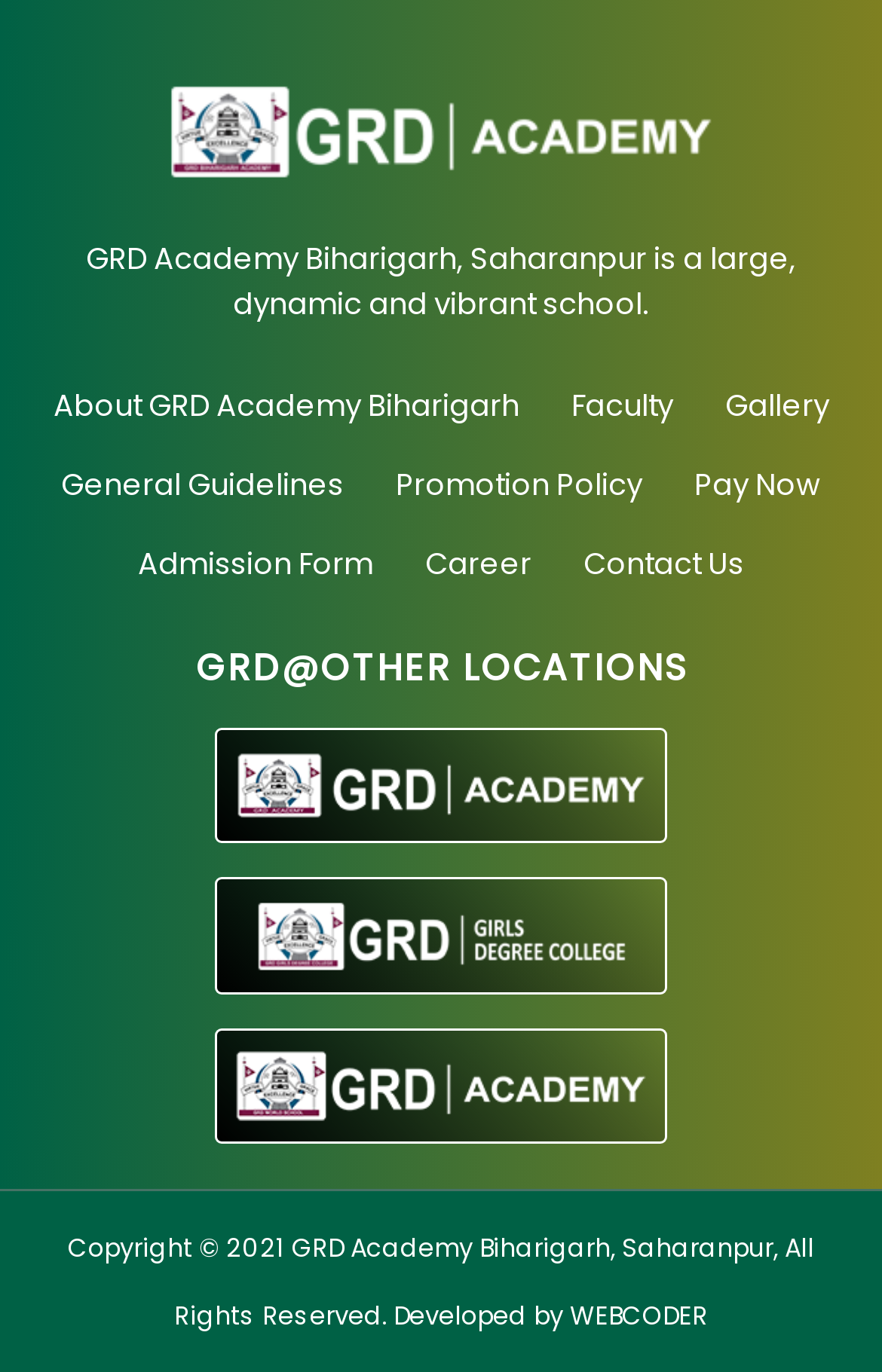Provide the bounding box coordinates of the area you need to click to execute the following instruction: "Contact the academy".

[0.662, 0.395, 0.844, 0.426]